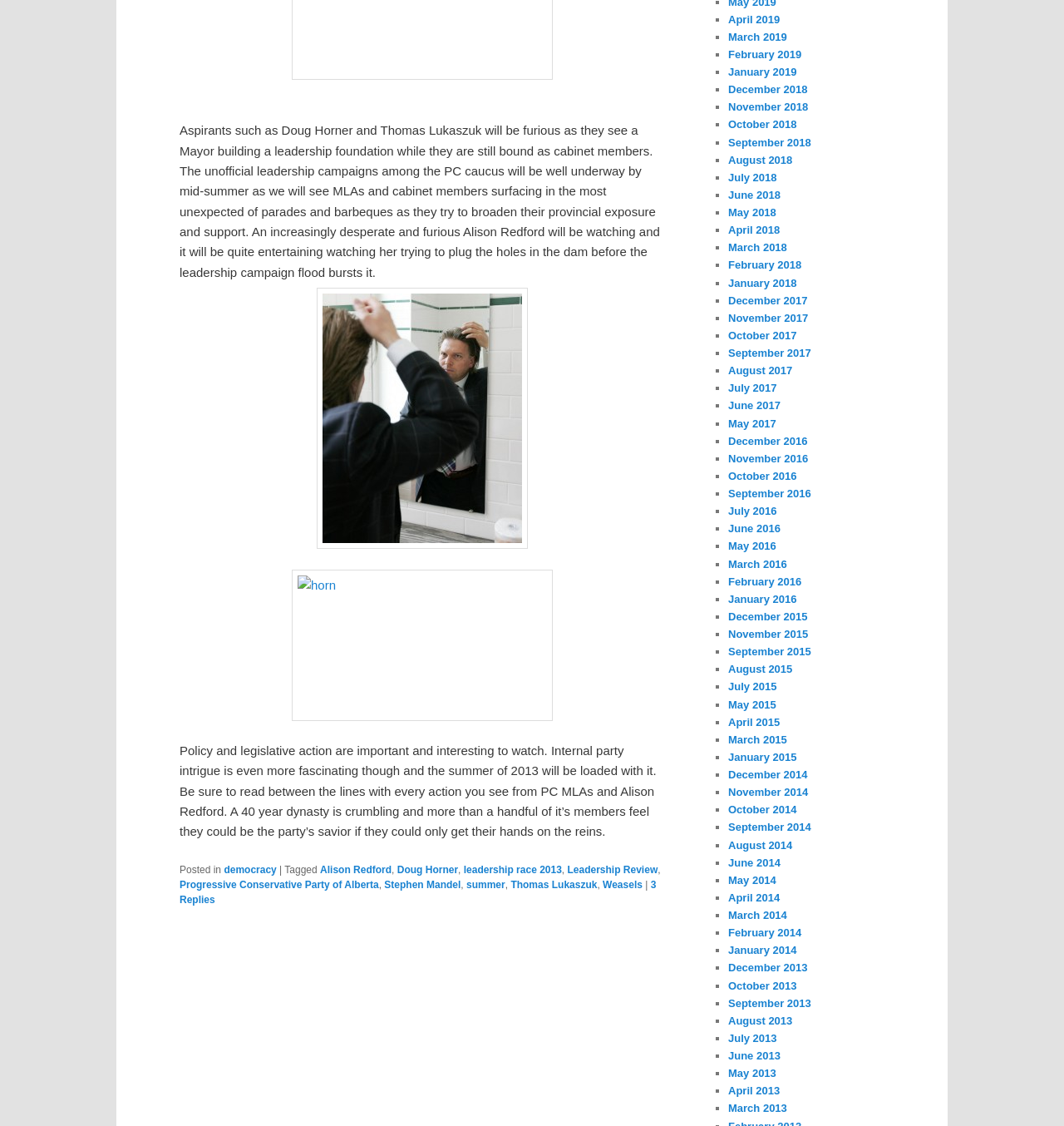What is the significance of the names mentioned in the article?
Please give a detailed and elaborate answer to the question based on the image.

The names mentioned in the article, such as Alison Redford, Doug Horner, and Thomas Lukaszuk, are likely politicians or public figures, and their mention suggests that the article is discussing political events or issues.